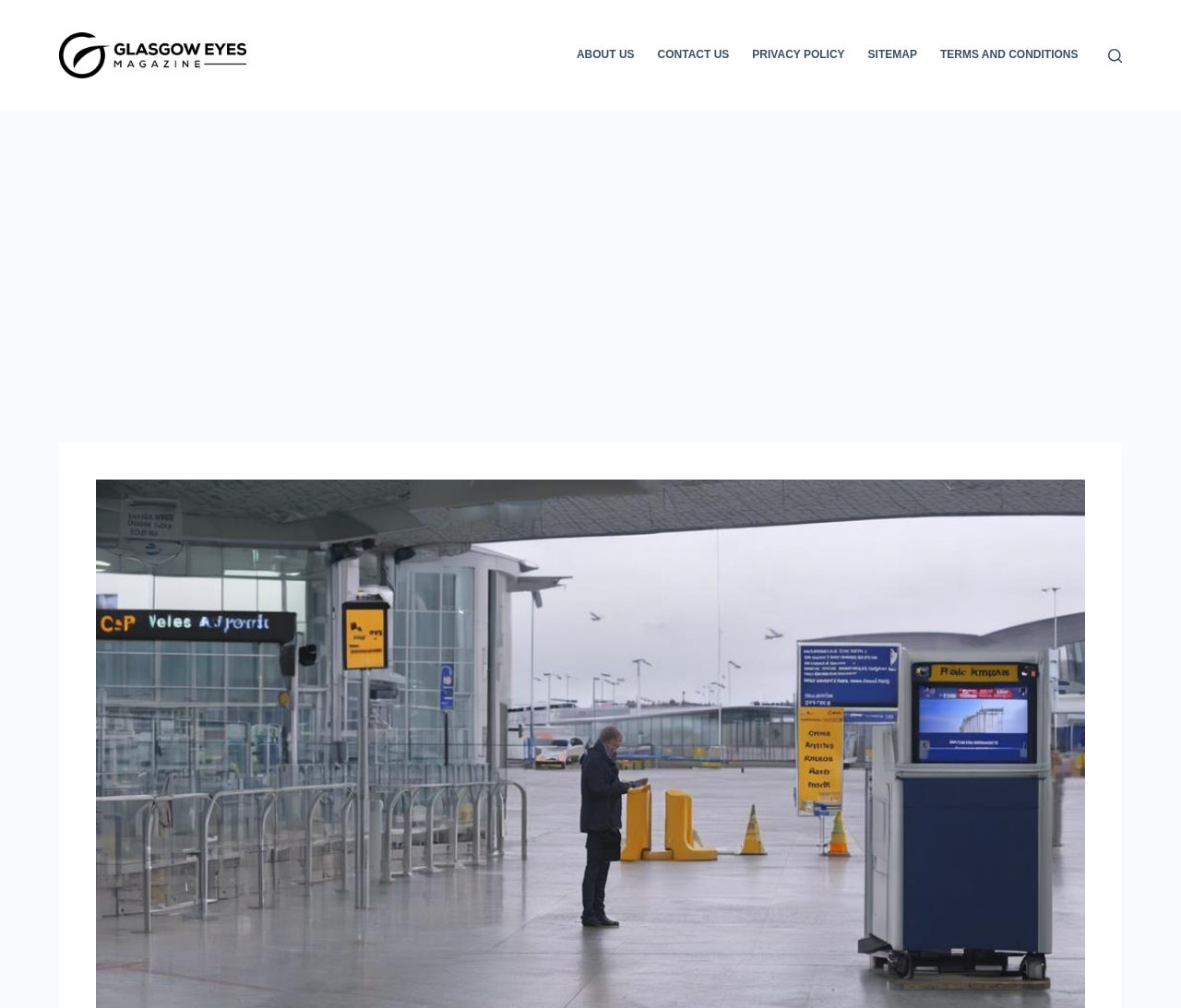Create a detailed summary of the webpage's content and design.

The webpage is about Glasgow Airport and picking up passengers, with a focus on whether one needs to pay for it and how it affects travel plans. 

At the top left corner, there is a link to skip to the content. Next to it, on the same horizontal level, is the logo of Glasgow Eyes Magazine, which is also a link. 

On the right side of the top section, there is a navigation menu with five links: ABOUT US, CONTACT US, PRIVACY POLICY, SITEMAP, and TERMS AND CONDITIONS. 

To the right of the navigation menu, there is a search button. 

Below the top section, there is a large advertisement that spans almost the entire width of the page.